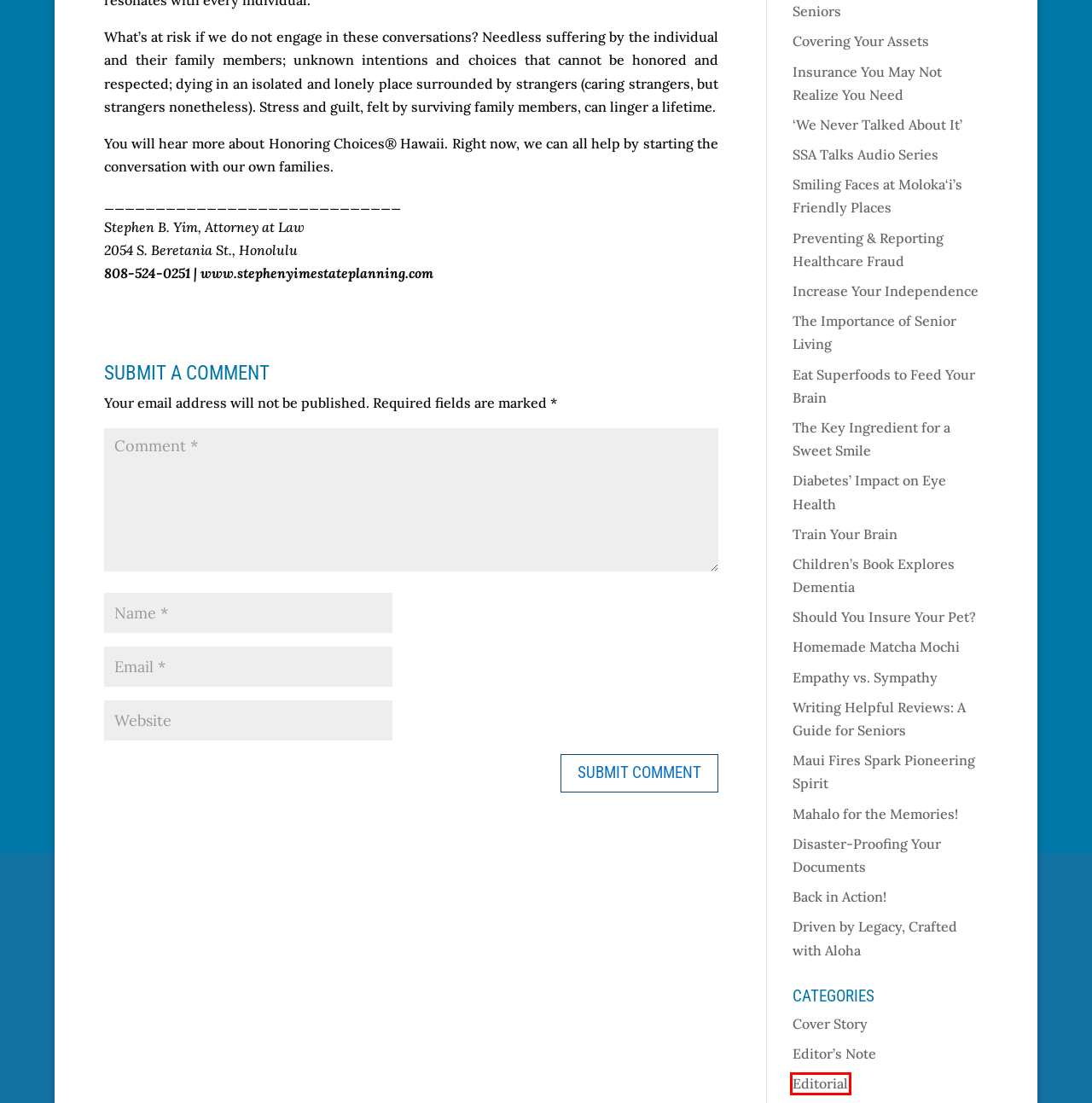Analyze the given webpage screenshot and identify the UI element within the red bounding box. Select the webpage description that best matches what you expect the new webpage to look like after clicking the element. Here are the candidates:
A. The Key Ingredient for a Sweet Smile - Generations Magazine
B. SSA Talks Audio Series - Generations Magazine
C. Cover Story - Generations Magazine
D. Editorial - Generations Magazine
E. Back in Action! - Generations Magazine
F. Editor's Note - Generations Magazine
G. Increase Your Independence - Generations Magazine
H. Disaster-Proofing Your Documents - Generations Magazine

D